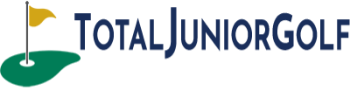Respond to the following question using a concise word or phrase: 
What is the font style of the text 'TOTAL JUNIOR GOLF'?

Bold and easy-to-read